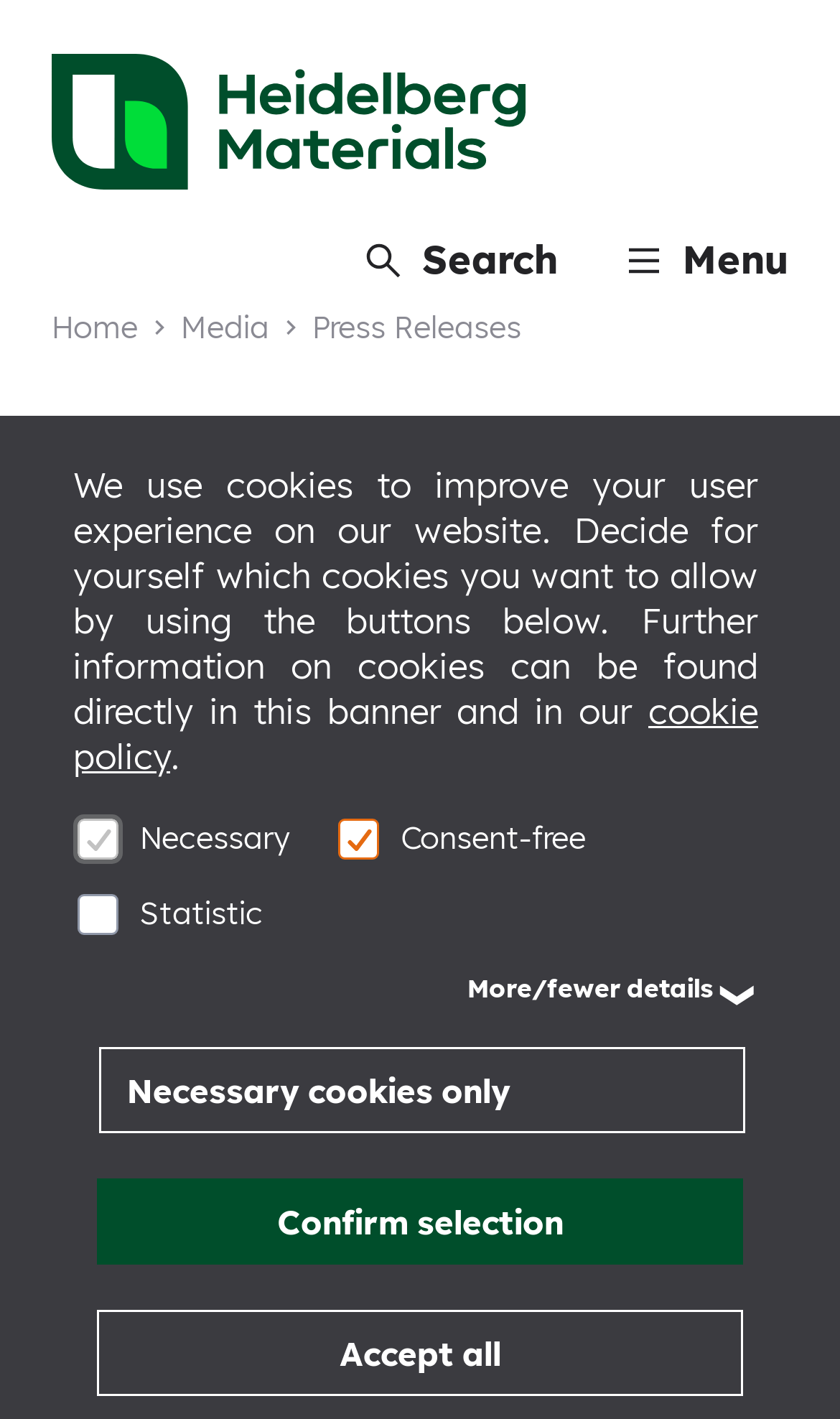Find the bounding box coordinates of the clickable area required to complete the following action: "Share the page".

[0.905, 0.717, 0.956, 0.748]